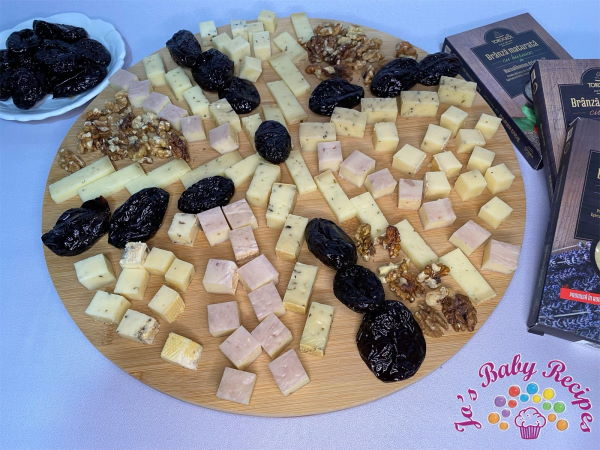Explain the image thoroughly, highlighting all key elements.

The image showcases a beautifully arranged platter featuring an assortment of cheeses and prunes. The wooden board is filled with various types of cheese, including cubes of soft and hard varieties, some of which are adorned with herbs or spices, adding visual appeal and flavor diversity. Scattered throughout the cheese are glossy, dark prunes, creating a rich contrast in color and texture. To one side, a small dish holds additional prunes, while a couple of packaged cheese products are visible in the corner, indicating the potential variety of cheeses available. The overall presentation is inviting, perfect for entertaining guests or enjoying a delightful snack.